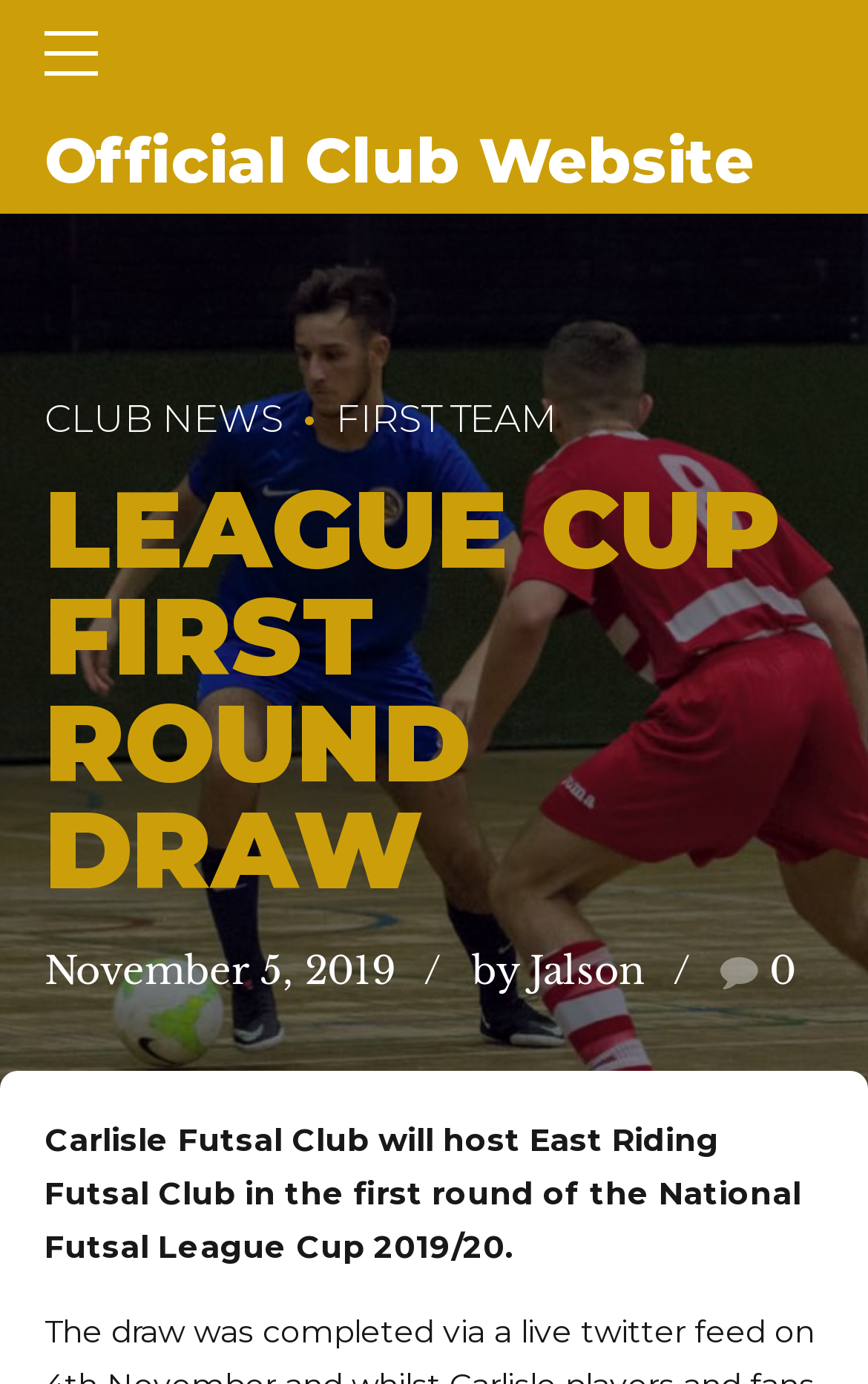Provide your answer in one word or a succinct phrase for the question: 
What is the date of the League Cup First Round Draw?

November 5, 2019